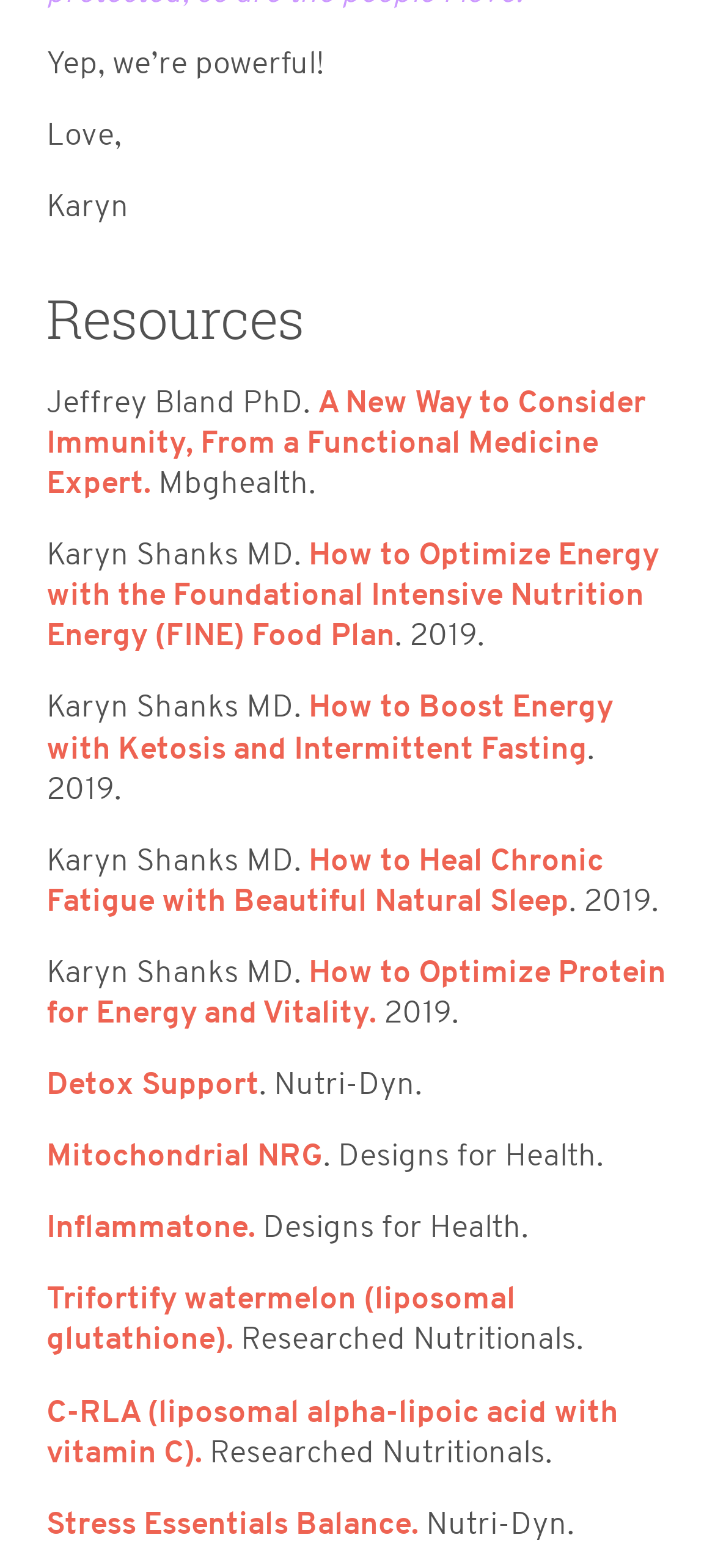What is the name of the company associated with the link 'Detox Support'? Using the information from the screenshot, answer with a single word or phrase.

Nutri-Dyn